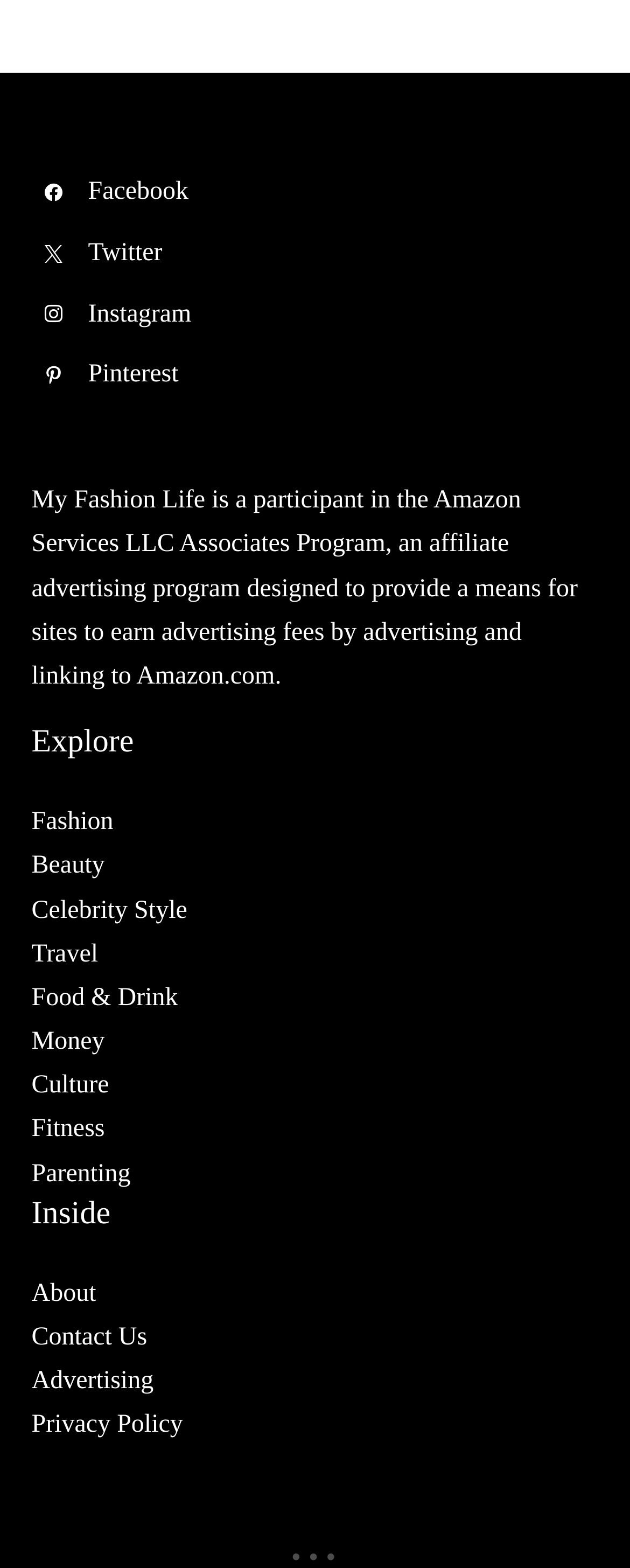Using the given description, provide the bounding box coordinates formatted as (top-left x, top-left y, bottom-right x, bottom-right y), with all values being floating point numbers between 0 and 1. Description: Food & Drink

[0.05, 0.65, 0.282, 0.668]